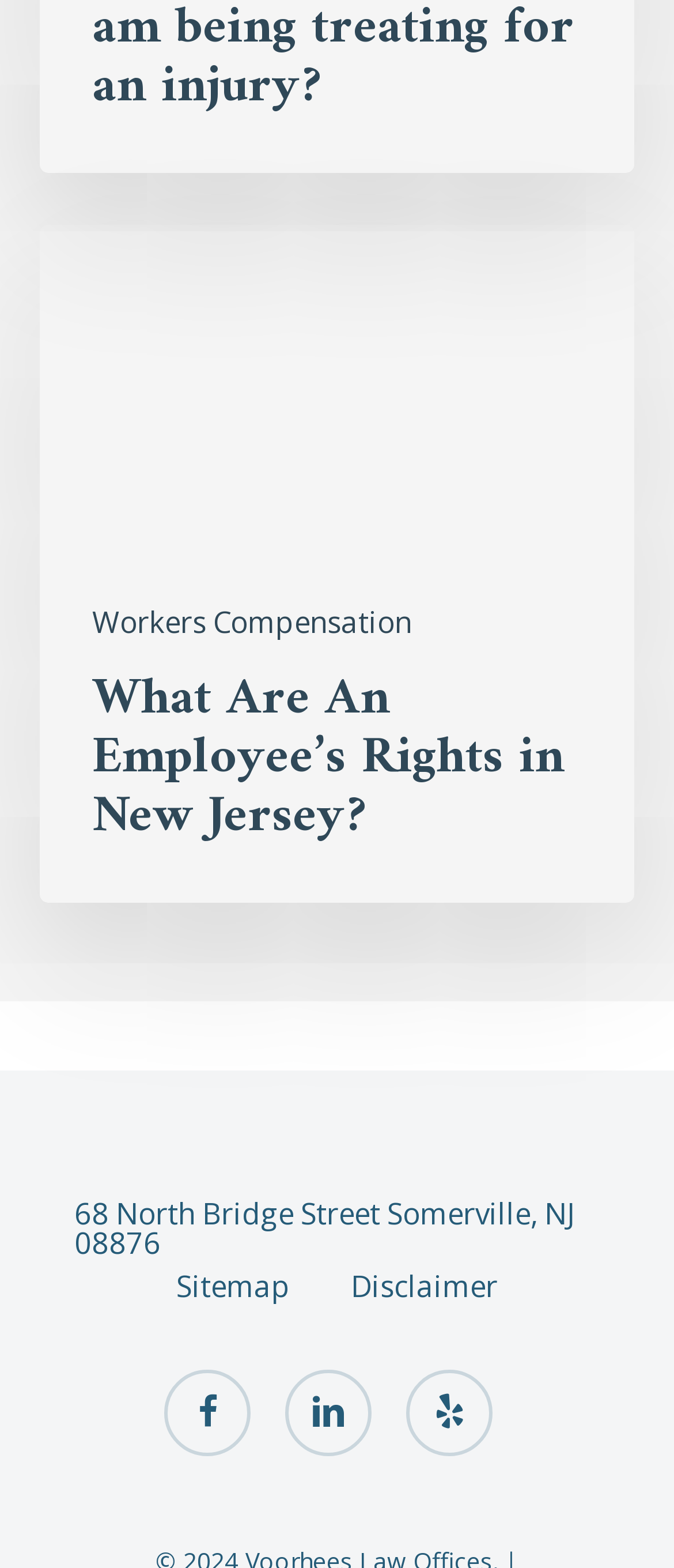Answer the following query with a single word or phrase:
What is the purpose of the webpage?

To provide information on employee rights